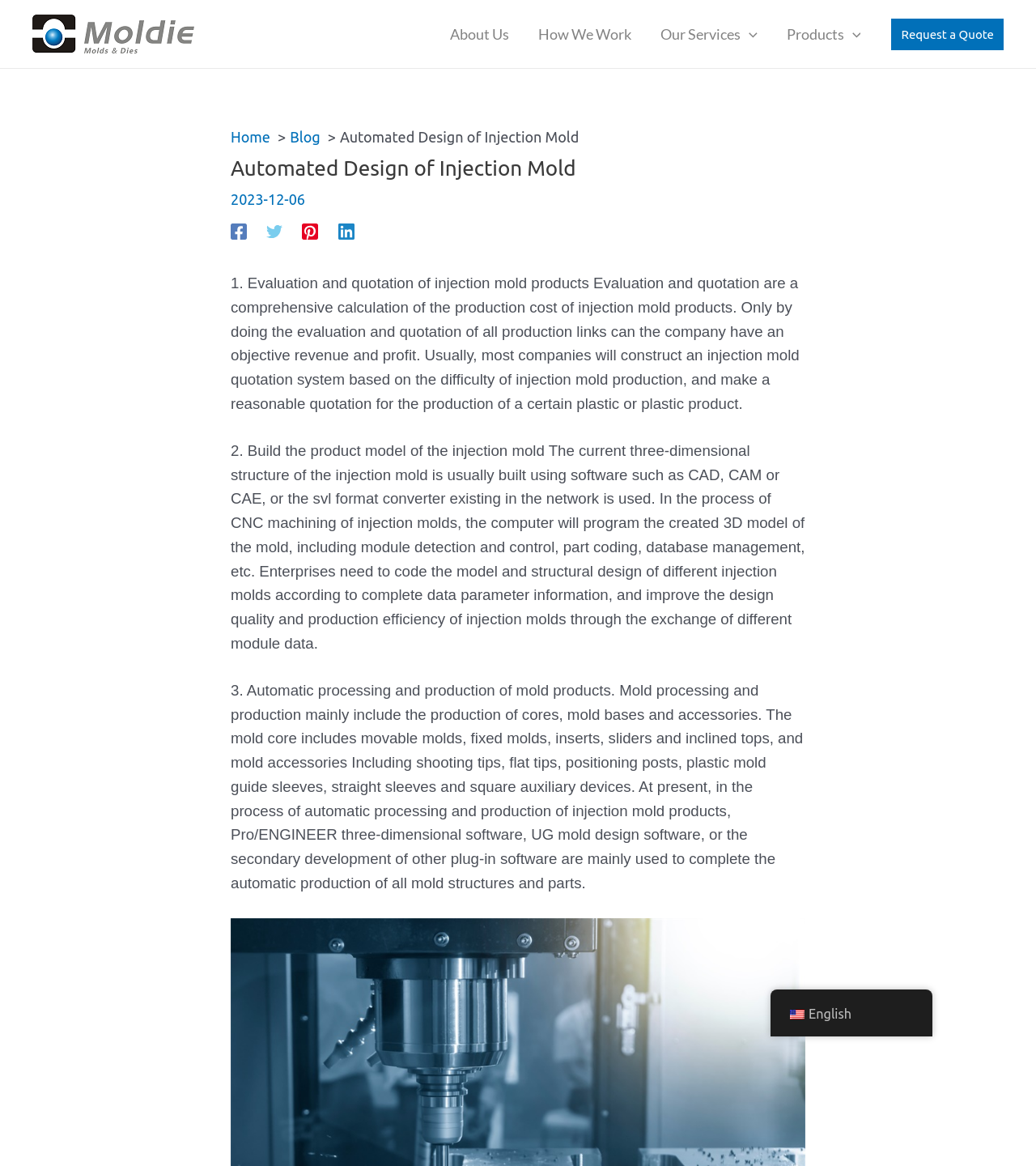What software is used to build the product model of the injection mold?
Please use the image to provide a one-word or short phrase answer.

CAD, CAM or CAE